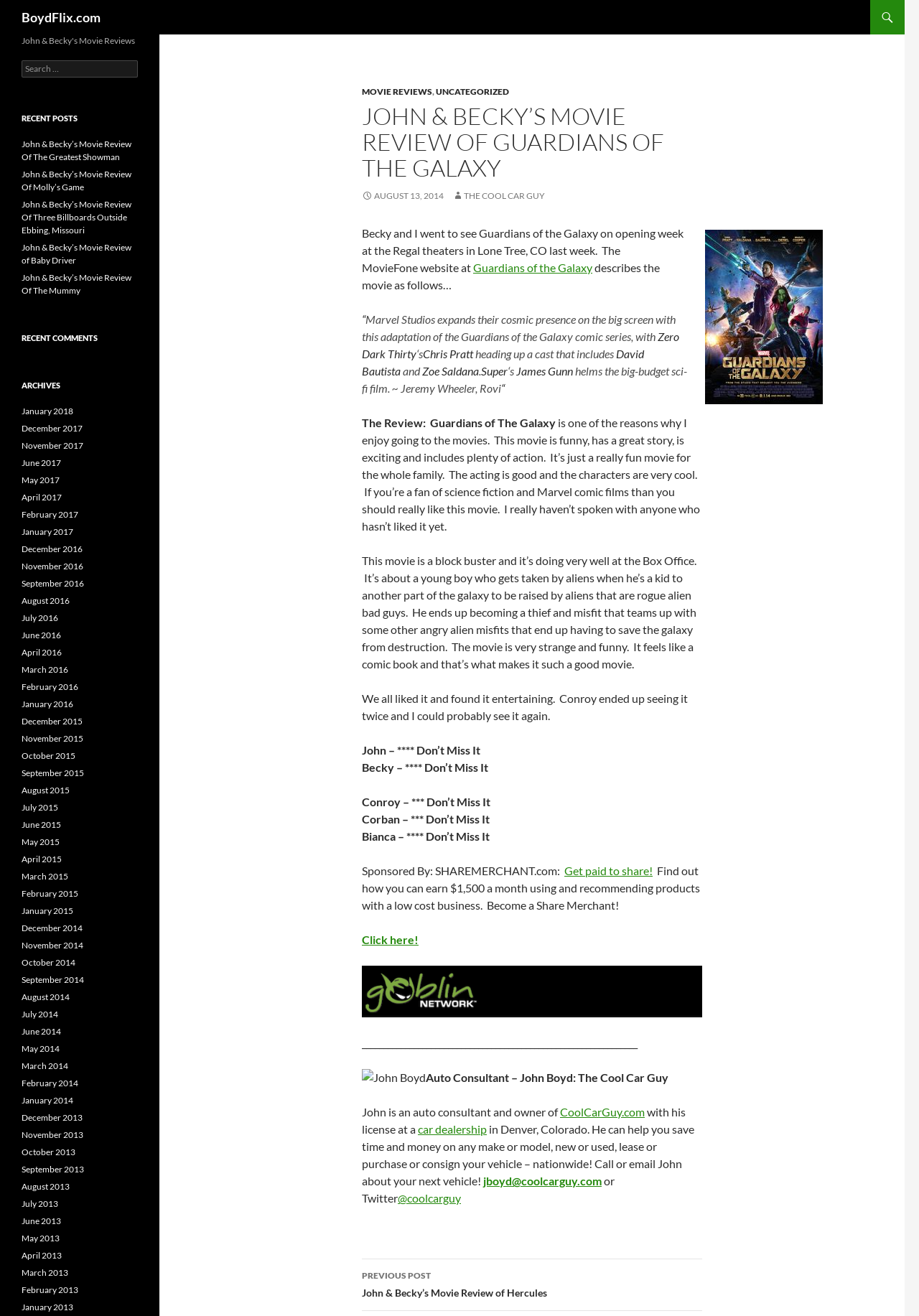Please identify the coordinates of the bounding box that should be clicked to fulfill this instruction: "View John's profile".

[0.463, 0.813, 0.727, 0.824]